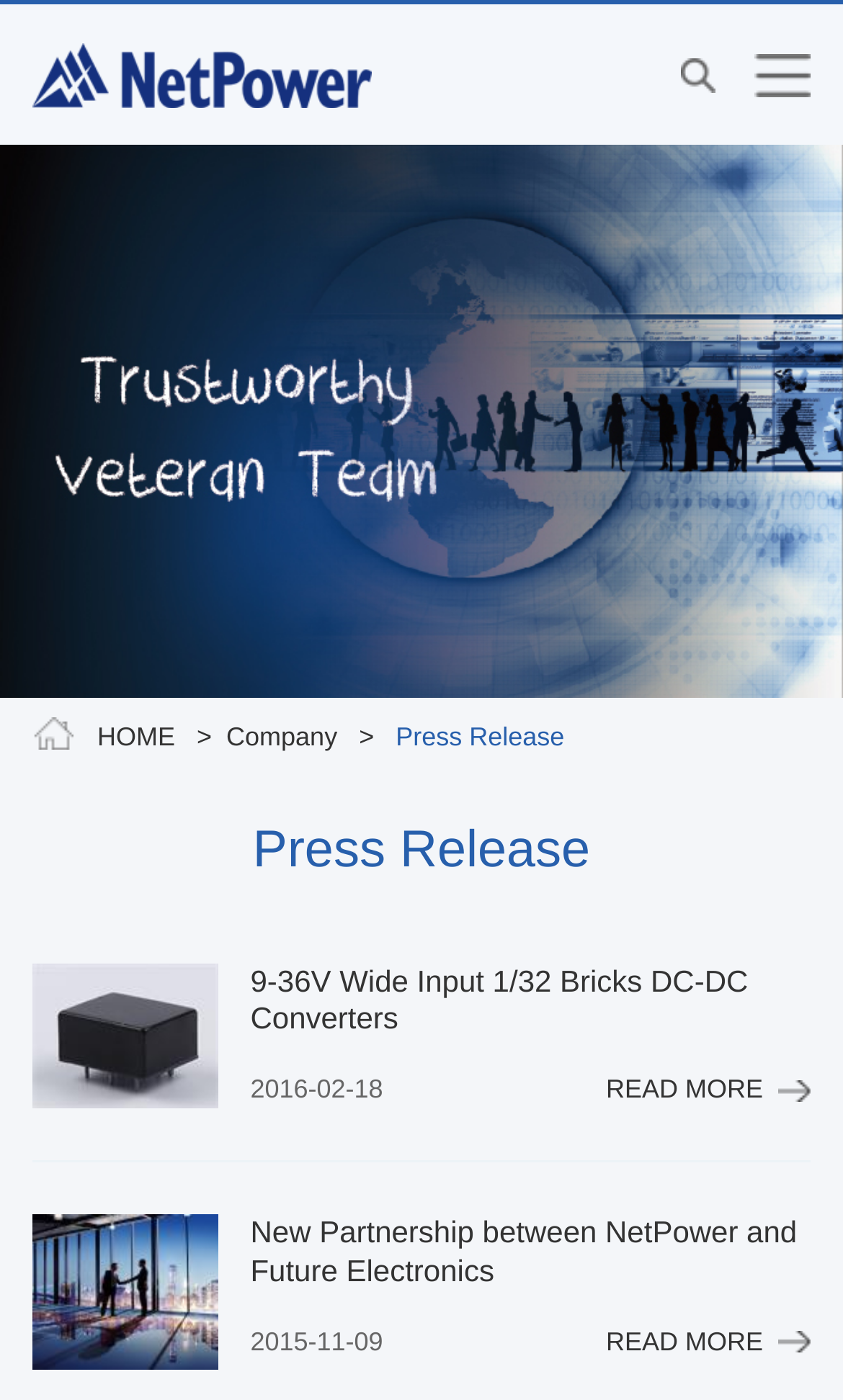Generate the title text from the webpage.

HOME   >  Company   >   Press Release

Press Release

9-36V Wide Input 1/32 Bricks DC-DC Converters
2016-02-18
READ MORE
New Partnership between NetPower and Future Electronics
2015-11-09
READ MORE
9-36V Wide Input Eighth Bricks DC-DC Converters
2015-04-24
READ MORE
40-60V Input 12V/40A Output Eighth Brick DC-DC Converter
2015-02-20
READ MORE
24V Input 5V/50A Output Quarter Brick DC-DC Converter
2015-01-20
READ MORE
18-36V Input 1/32 Bricks DC-DC Converters up to 40W
2014-11-06
READ MORE
100A POL DC-DC Converter for Core Voltages
2014-08-26
READ MORE
6A/12A POL DC-DC Converters
2014-07-28
READ MORE
36-75V Input 12V/33A Output Full Digital Quarter Brick DC-DC Converter
2014-03-27
READ MORE
40-60V Input High Power Quarter Brick DC-DC Converters
2013-11-24
READ MORE
6
7
8
9

© NetPower © 2024 Copyright  

   